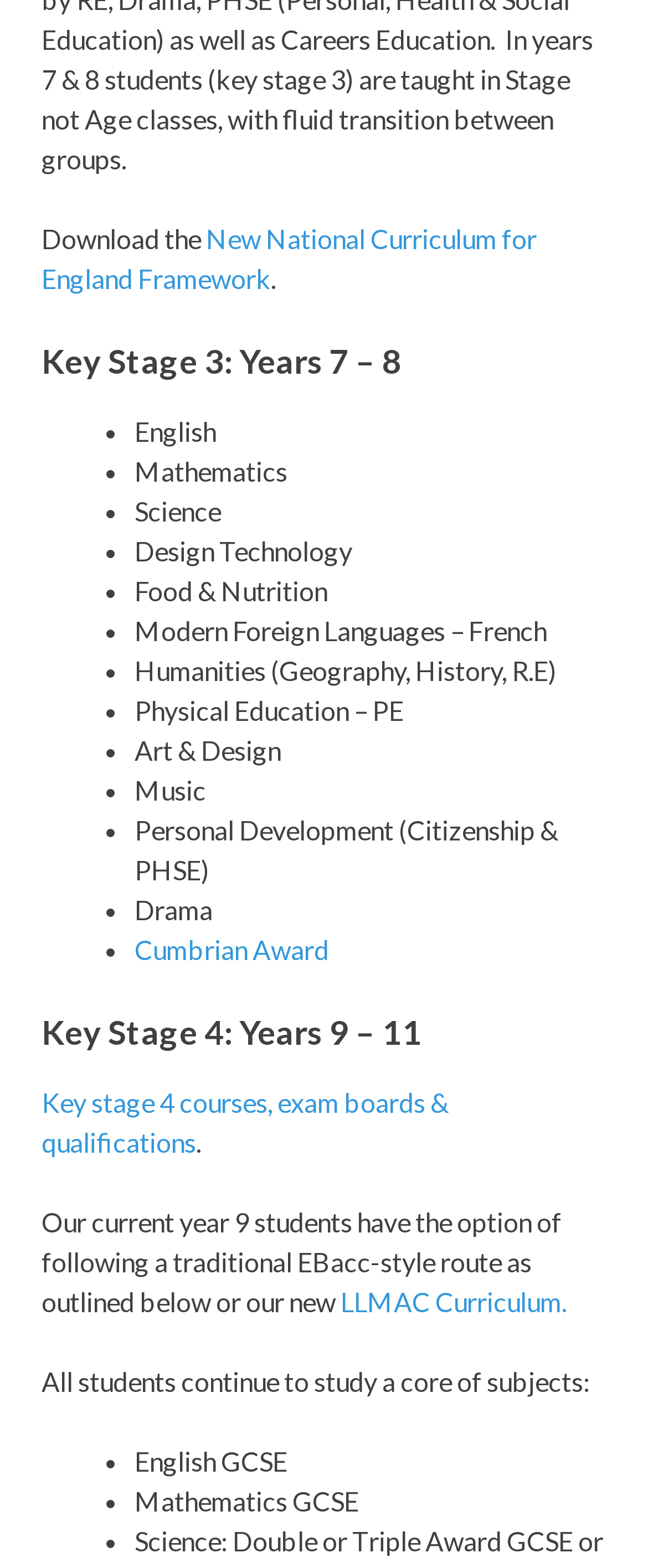Based on the provided description, "Cumbrian Award", find the bounding box of the corresponding UI element in the screenshot.

[0.208, 0.595, 0.508, 0.615]